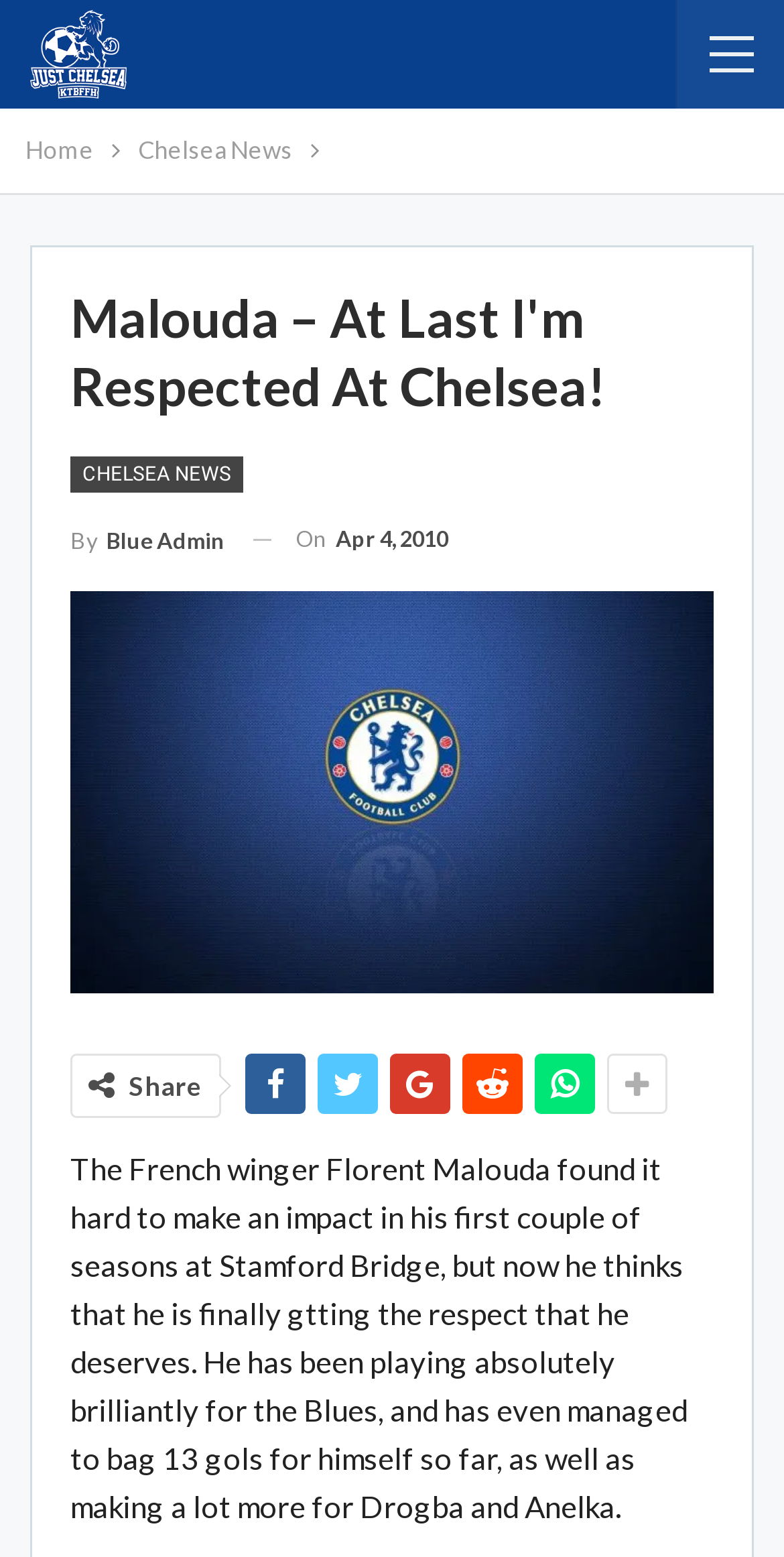Identify the bounding box for the described UI element: "Chelsea News".

[0.176, 0.083, 0.373, 0.111]